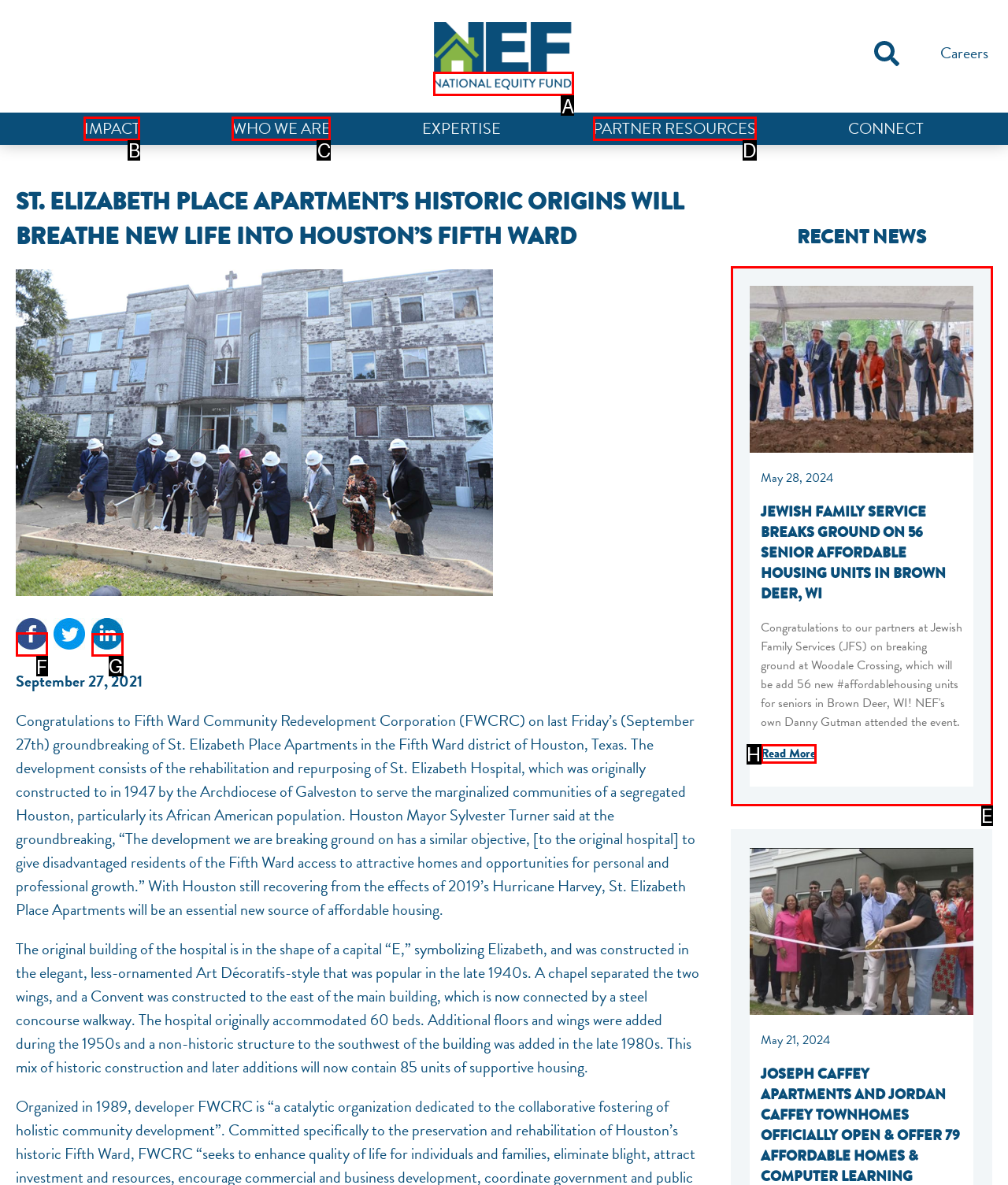Which lettered option should be clicked to perform the following task: Share on Facebook
Respond with the letter of the appropriate option.

F